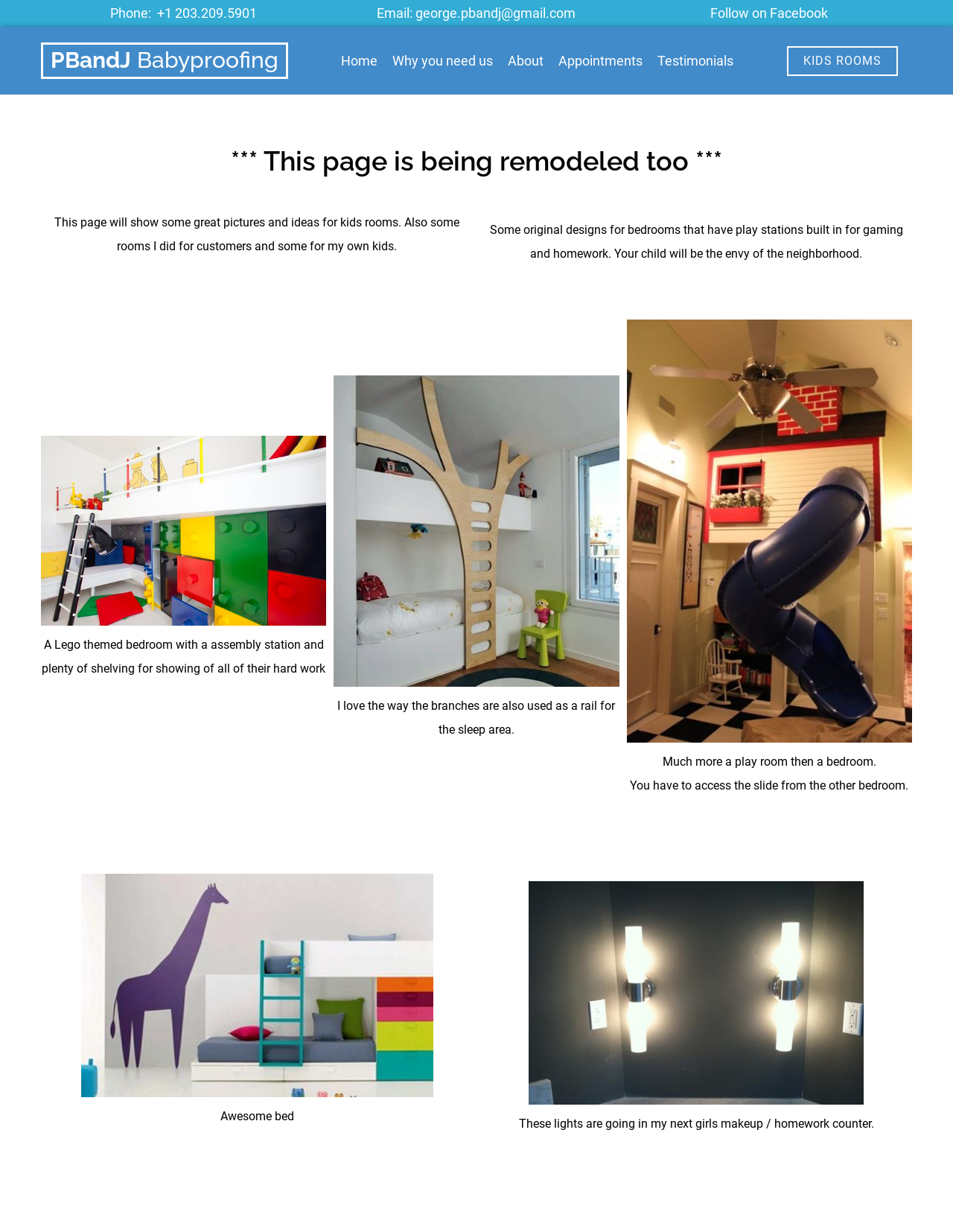Identify the bounding box coordinates necessary to click and complete the given instruction: "View the About page".

[0.533, 0.035, 0.571, 0.064]